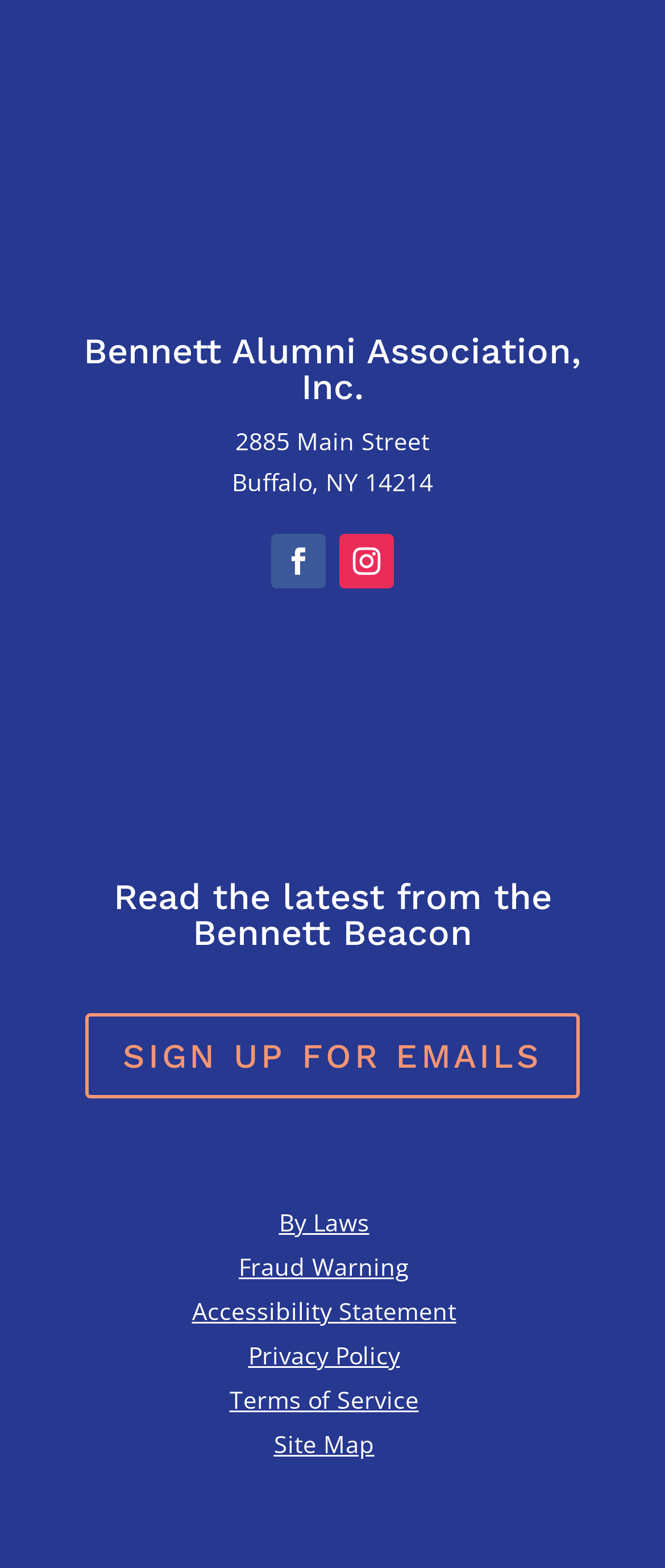Find the bounding box coordinates corresponding to the UI element with the description: "Terms of Service". The coordinates should be formatted as [left, top, right, bottom], with values as floats between 0 and 1.

[0.345, 0.882, 0.629, 0.903]